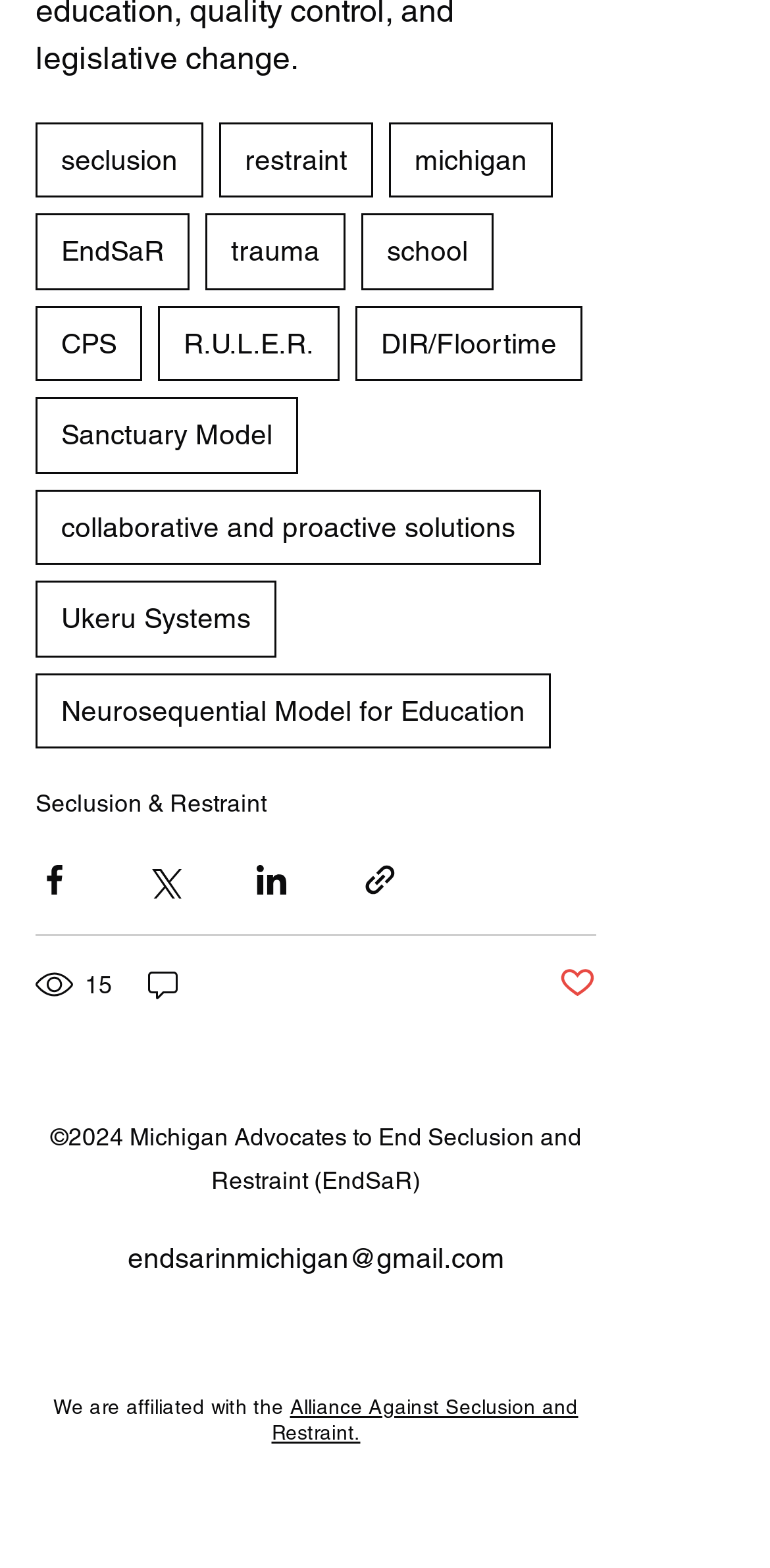Find the bounding box coordinates for the area you need to click to carry out the instruction: "Contact via email". The coordinates should be four float numbers between 0 and 1, indicated as [left, top, right, bottom].

[0.165, 0.793, 0.655, 0.813]